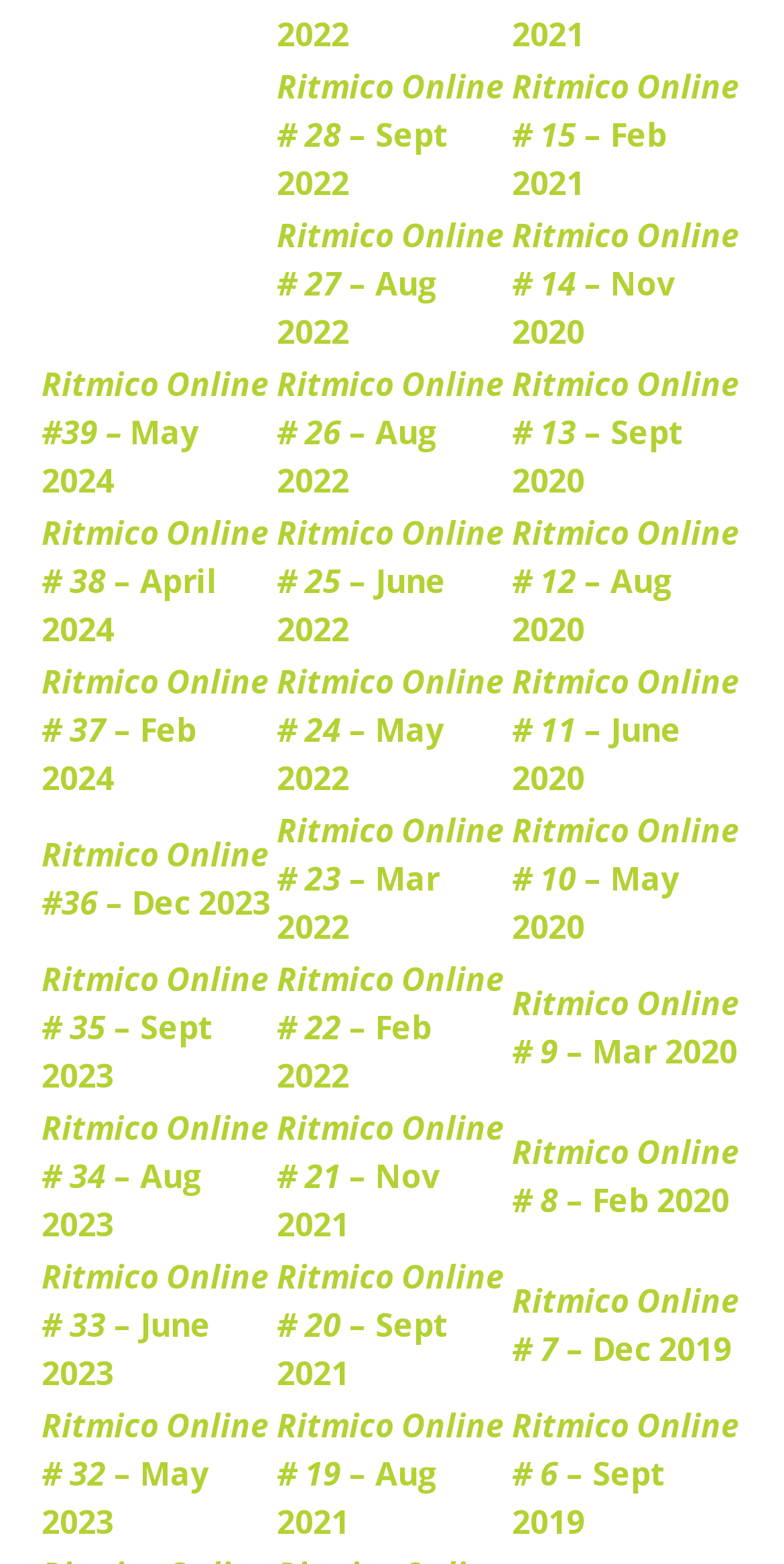Please answer the following question as detailed as possible based on the image: 
How many columns are there in each row of the table?

By examining the structure of the table, we can see that each row has three columns, containing the issue number, title, and link to the issue.